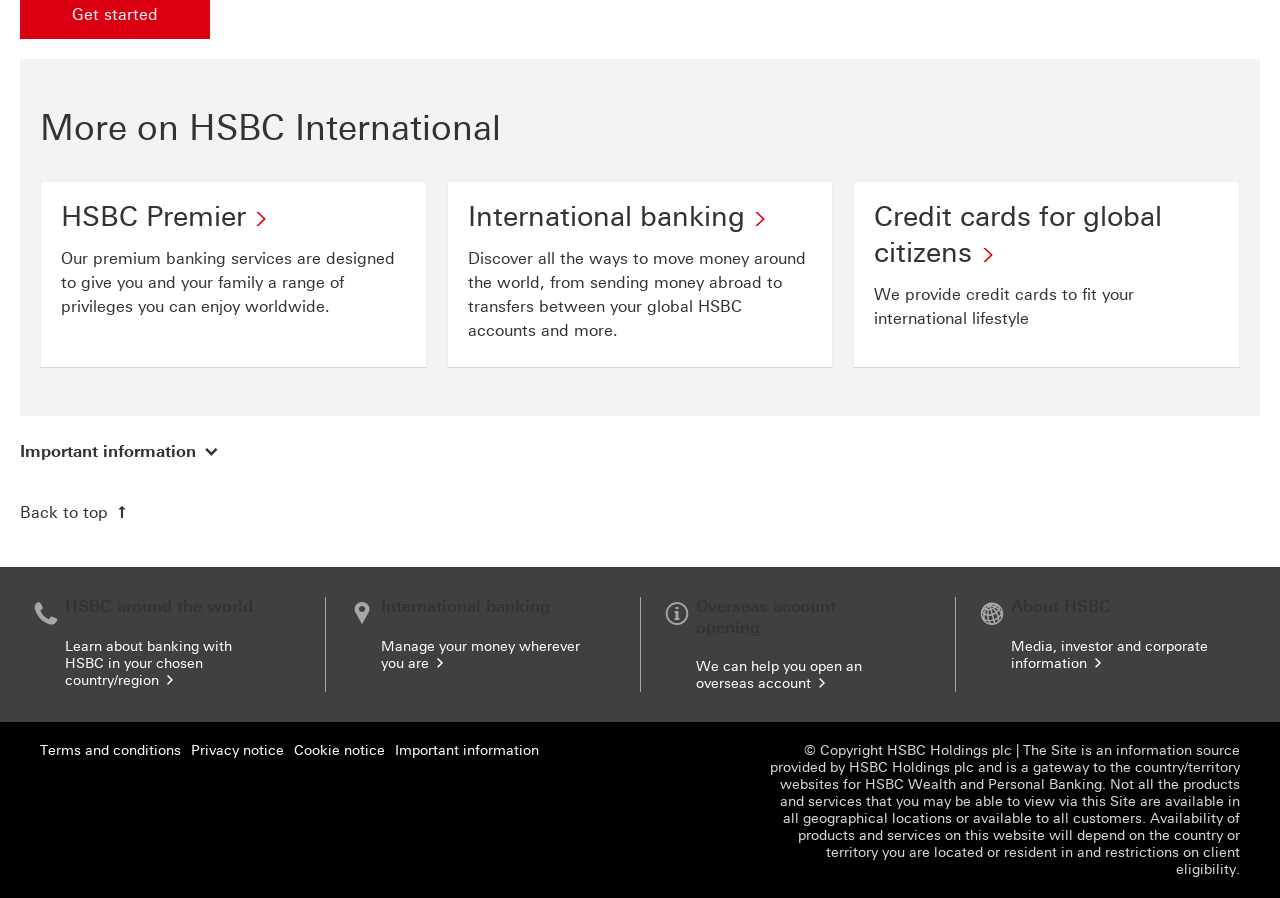Bounding box coordinates are to be given in the format (top-left x, top-left y, bottom-right x, bottom-right y). All values must be floating point numbers between 0 and 1. Provide the bounding box coordinate for the UI element described as: Back to top

[0.016, 0.559, 0.102, 0.581]